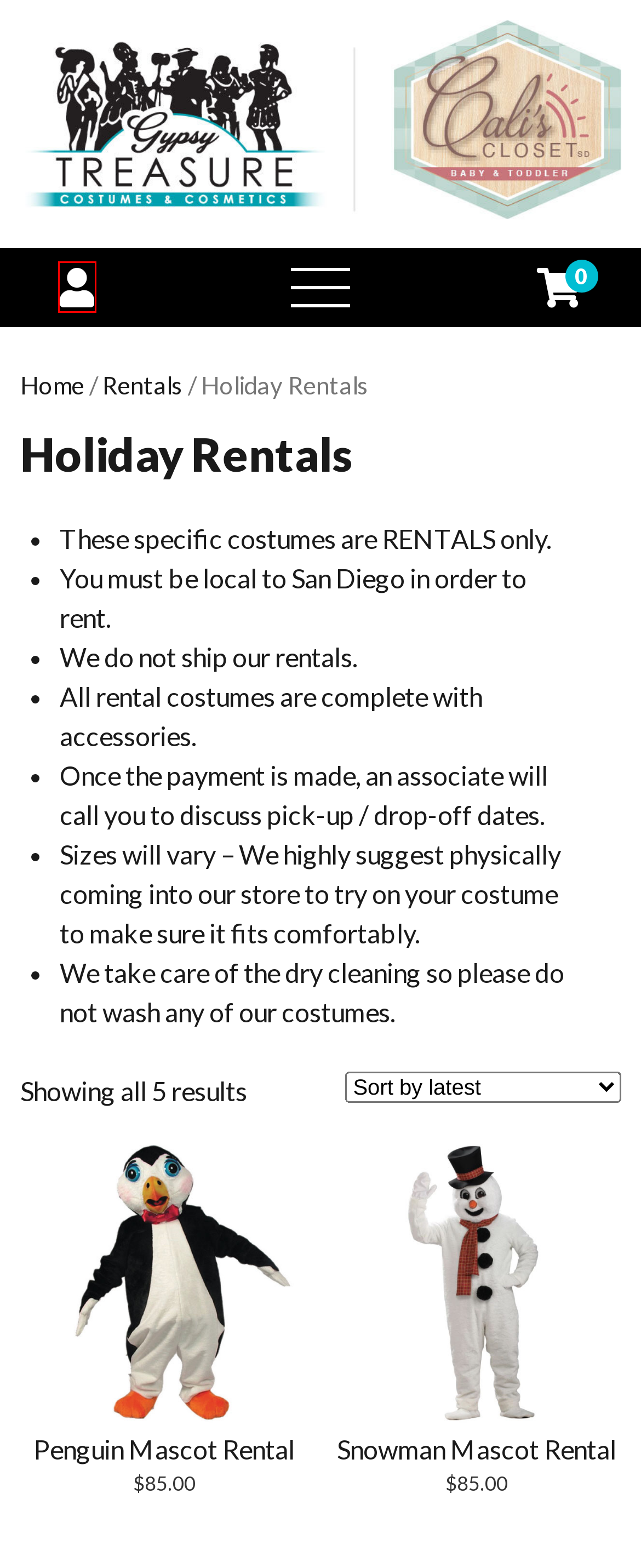Observe the webpage screenshot and focus on the red bounding box surrounding a UI element. Choose the most appropriate webpage description that corresponds to the new webpage after clicking the element in the bounding box. Here are the candidates:
A. My Account - GYPSY TREASURE - COSTUMES & COSMETICS
B. Deluxe Velvet Santa Suit Rental - GYPSY TREASURE - COSTUMES & COSMETICS
C. Easter Bunny Mascot Rental - GYPSY TREASURE - COSTUMES & COSMETICS
D. Snowman Mascot Rental - GYPSY TREASURE - COSTUMES & COSMETICS
E. Cart - GYPSY TREASURE - COSTUMES & COSMETICS
F. Mrs. Claus Rental - GYPSY TREASURE - COSTUMES & COSMETICS
G. Rentals Archives - GYPSY TREASURE - COSTUMES & COSMETICS
H. GYPSY TREASURE - GYPSY TREASURE - COSTUMES & COSMETICS

A